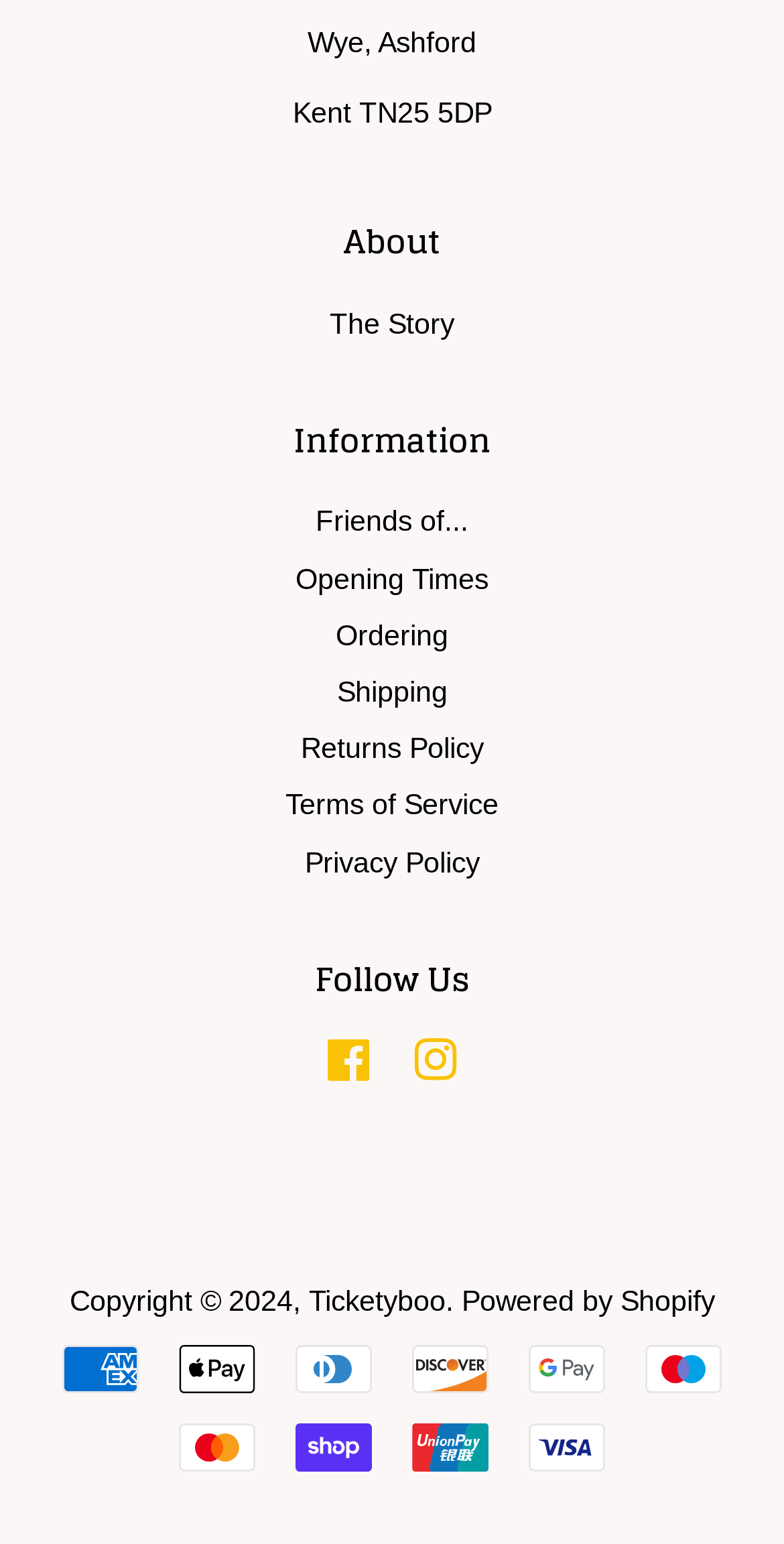Please mark the clickable region by giving the bounding box coordinates needed to complete this instruction: "Follow on Facebook".

[0.417, 0.681, 0.476, 0.702]